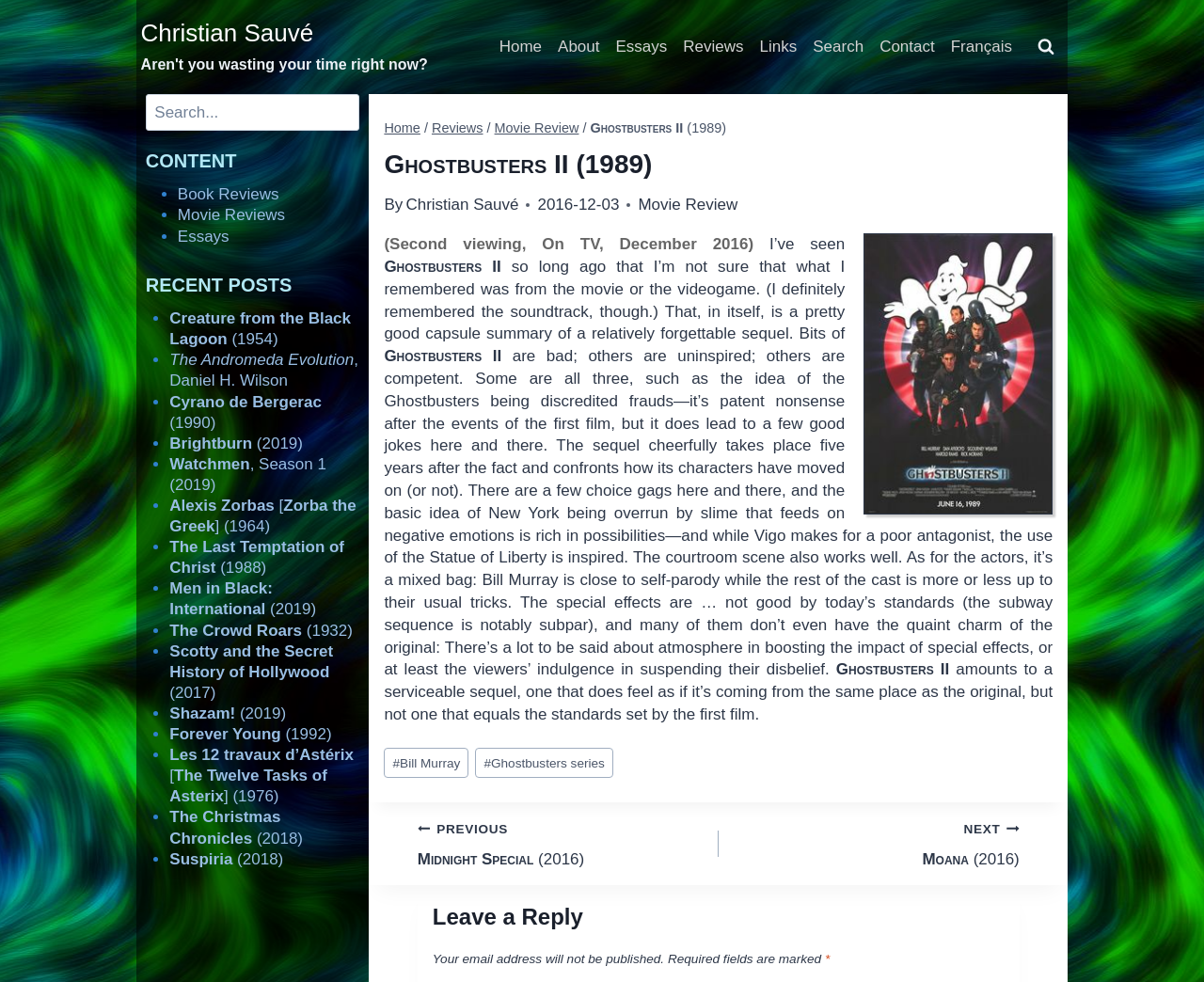Identify the bounding box coordinates of the section to be clicked to complete the task described by the following instruction: "Click on the 'Reviews' link". The coordinates should be four float numbers between 0 and 1, formatted as [left, top, right, bottom].

[0.561, 0.028, 0.624, 0.067]